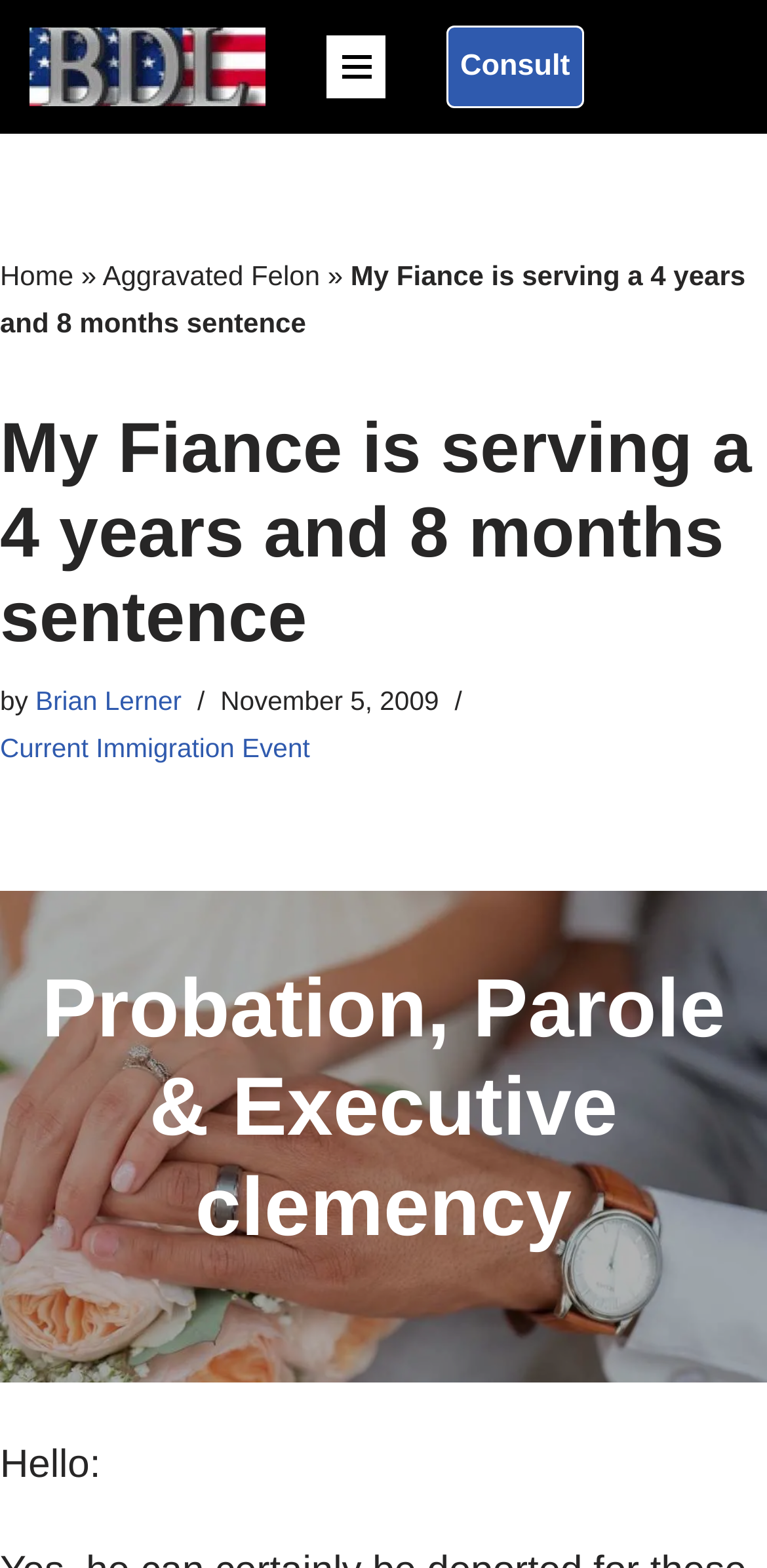Determine the bounding box coordinates for the element that should be clicked to follow this instruction: "Toggle the menu". The coordinates should be given as four float numbers between 0 and 1, in the format [left, top, right, bottom].

None